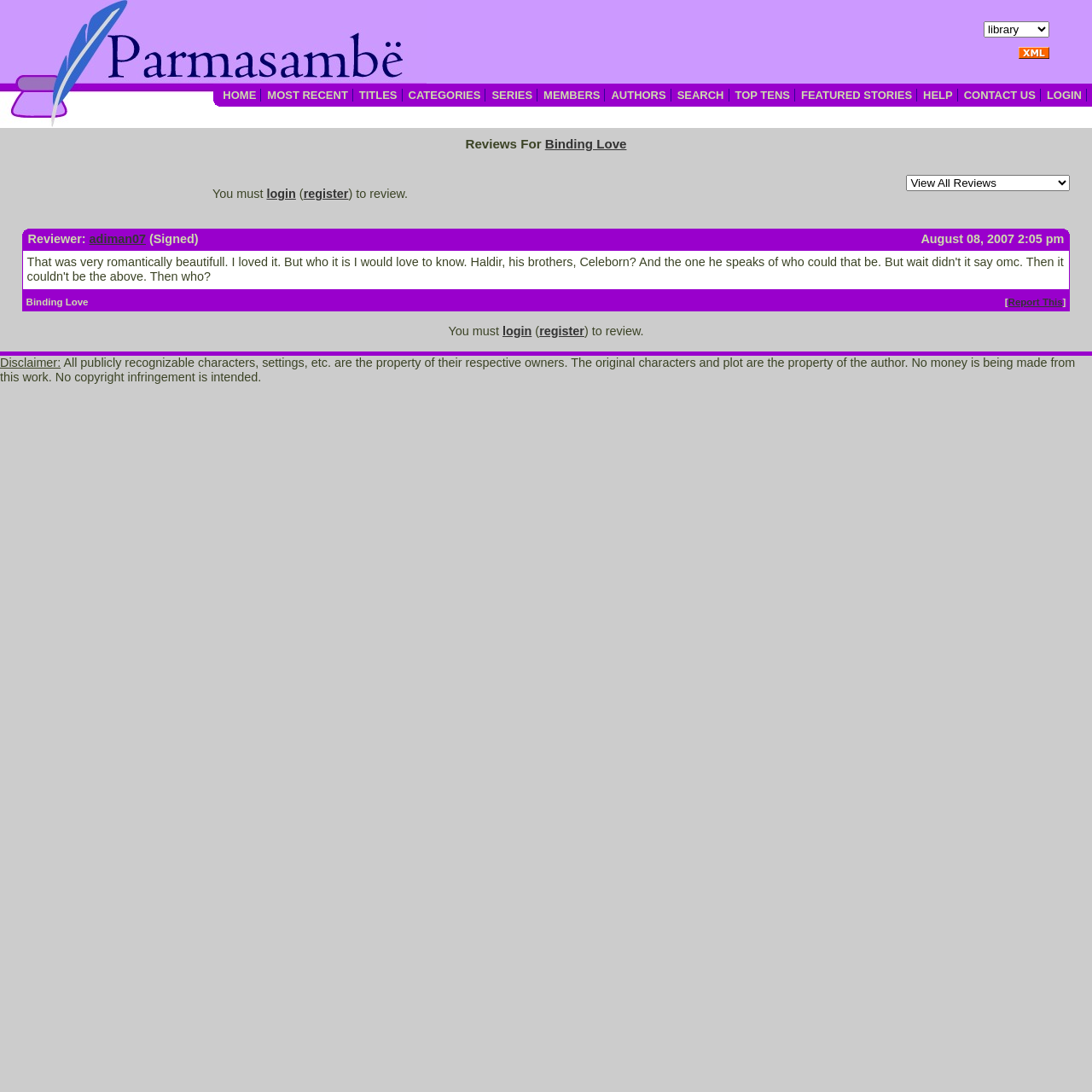Please study the image and answer the question comprehensively:
What is the purpose of the 'LOGIN' link?

I observed that the 'LOGIN' link is accompanied by text suggesting that users must login or register to review, implying that the purpose of the 'LOGIN' link is to facilitate login or registration.